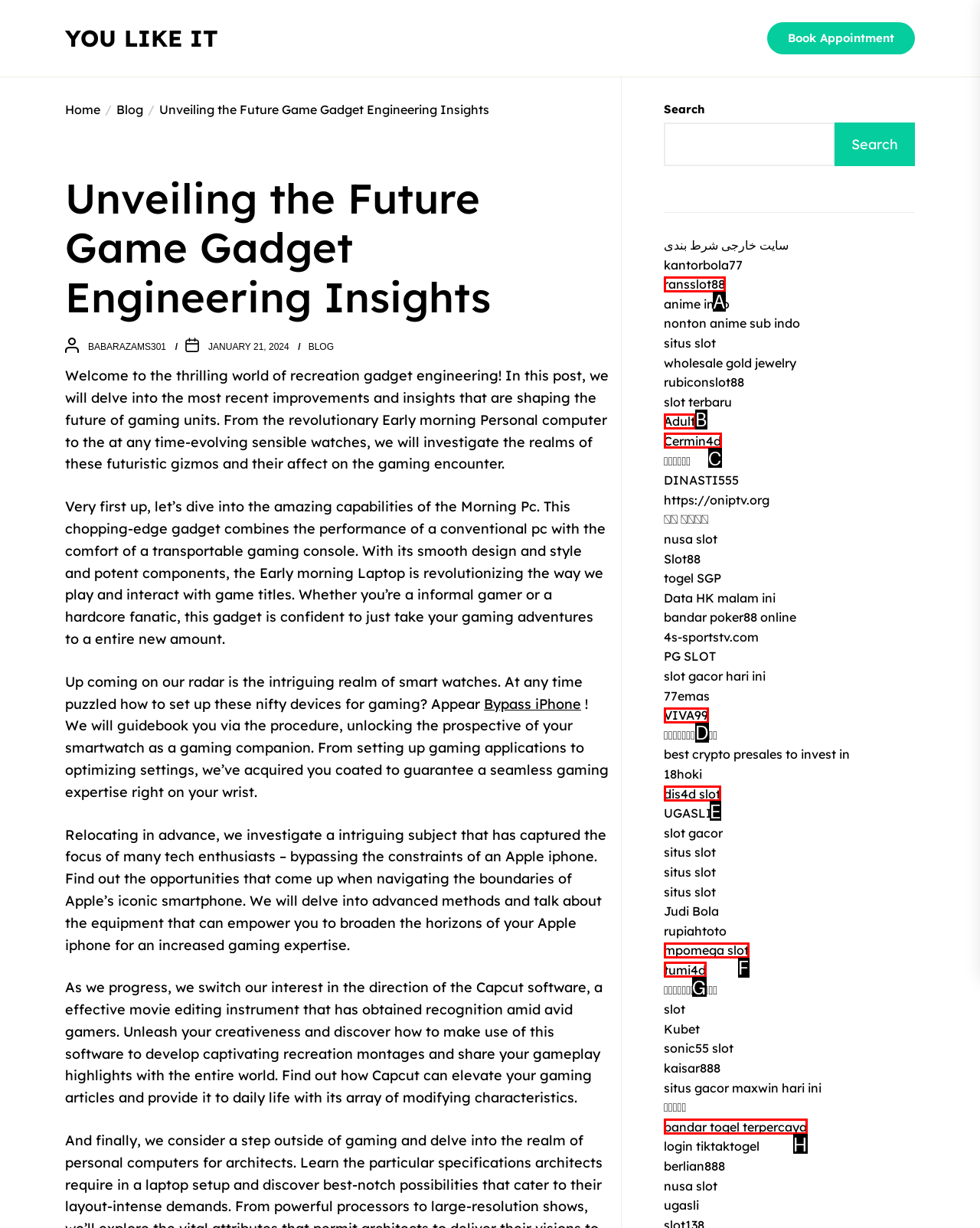Identify the HTML element that matches the description: World News. Provide the letter of the correct option from the choices.

None